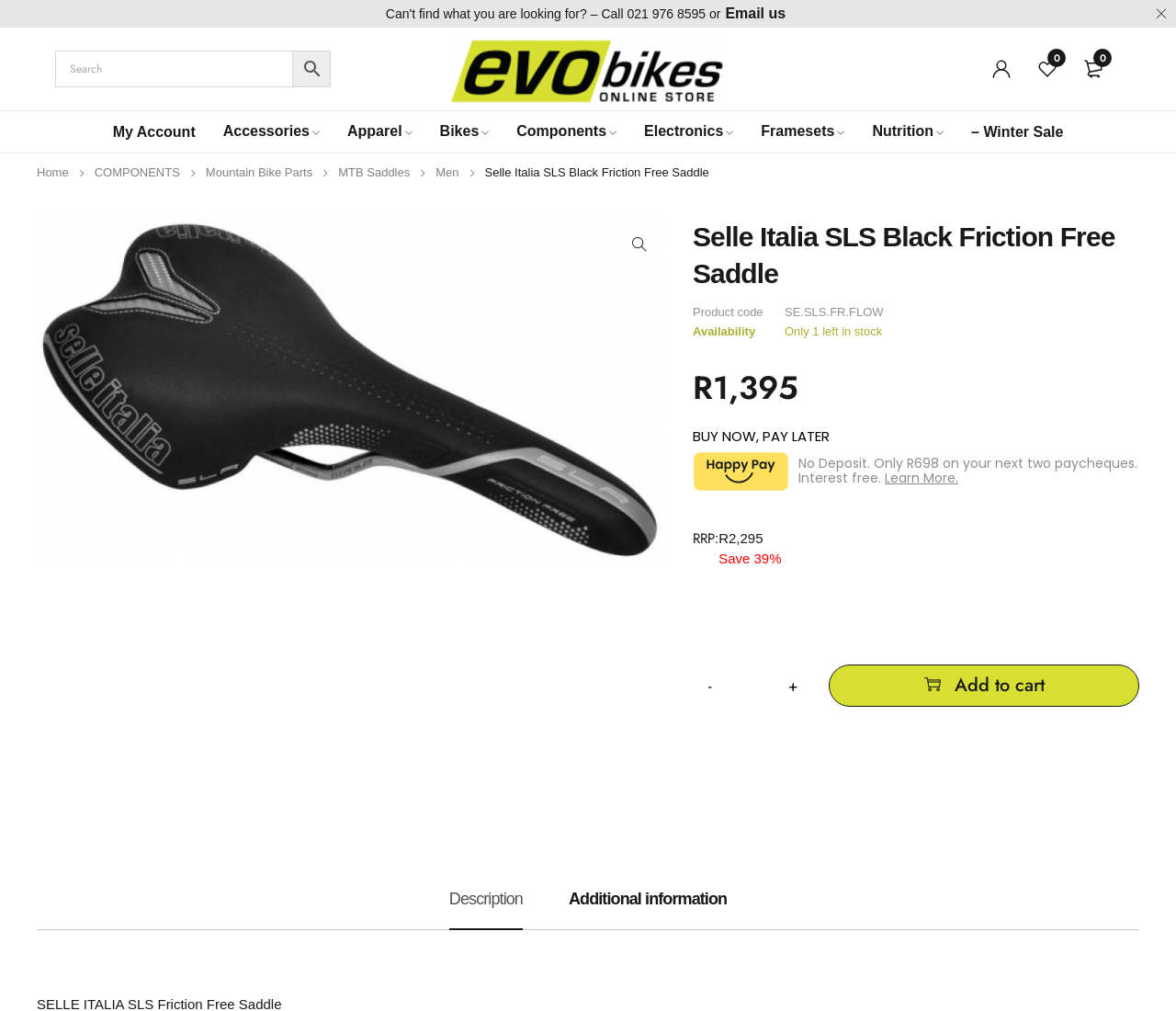Given the webpage screenshot, identify the bounding box of the UI element that matches this description: "parent_node: Quantity value="+"".

[0.659, 0.657, 0.689, 0.699]